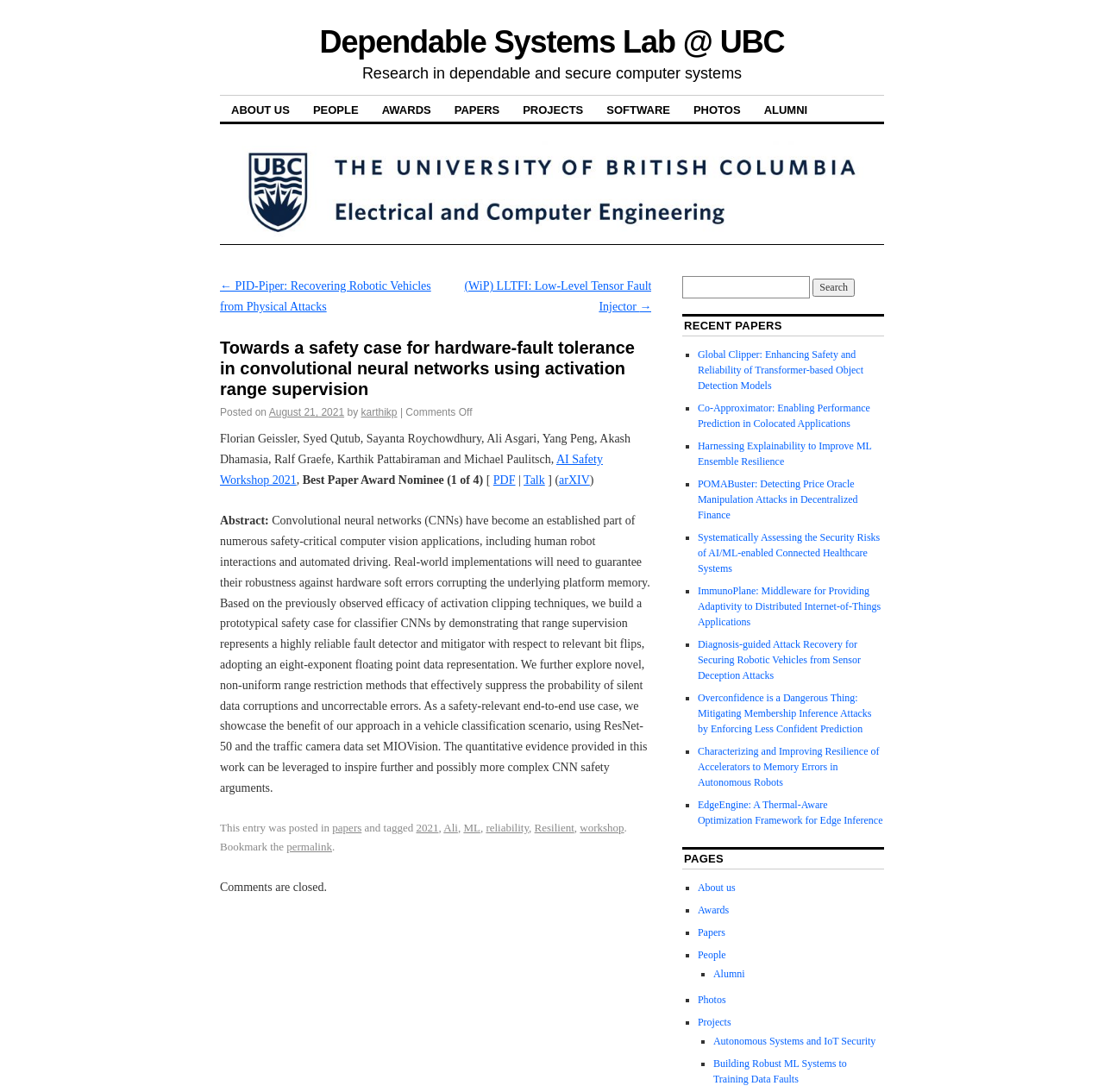What is the award received by the paper?
Examine the image closely and answer the question with as much detail as possible.

The award received by the paper can be found in the main content section of the webpage, where it says 'Best Paper Award Nominee (1 of 4)'.